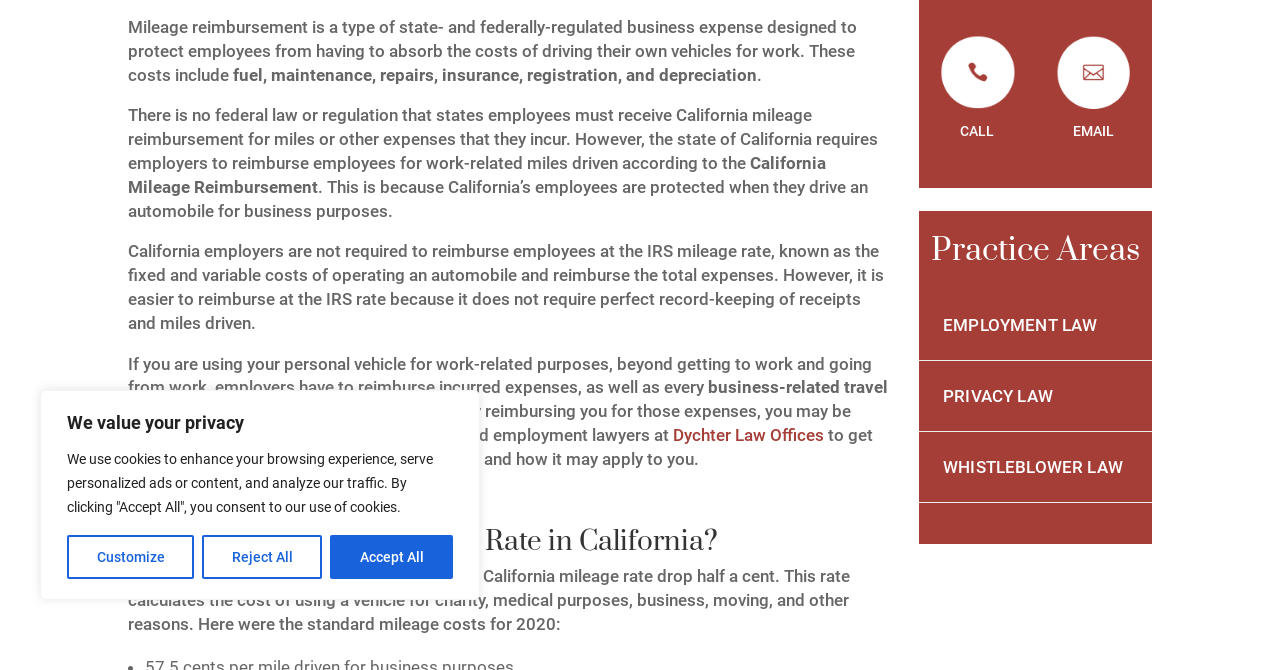Give the bounding box coordinates for the element described by: "Dychter Law Offices".

[0.526, 0.634, 0.644, 0.664]